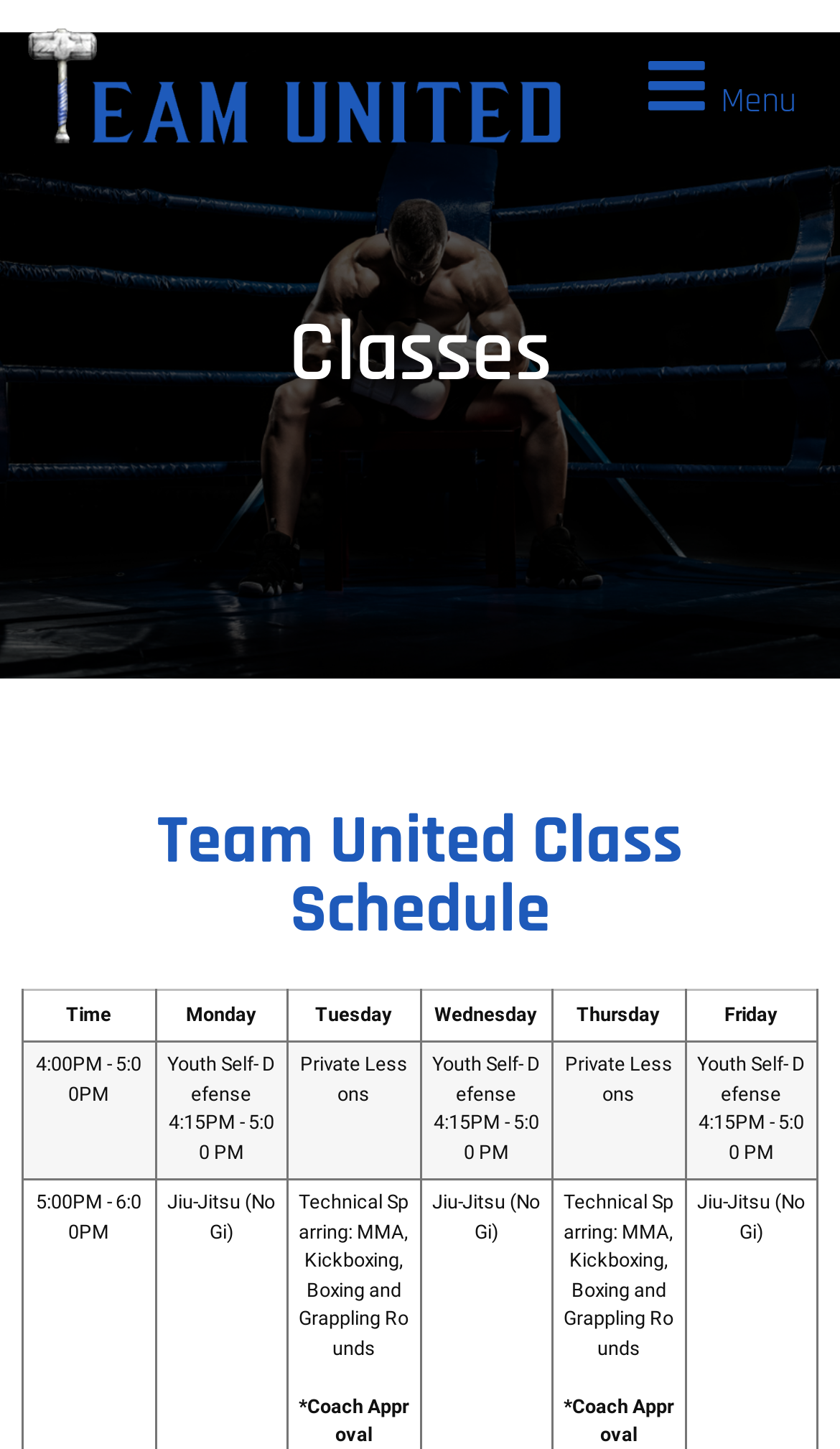Provide a brief response to the question below using one word or phrase:
What is the requirement for Youth Self-Defense classes?

Coach Approval